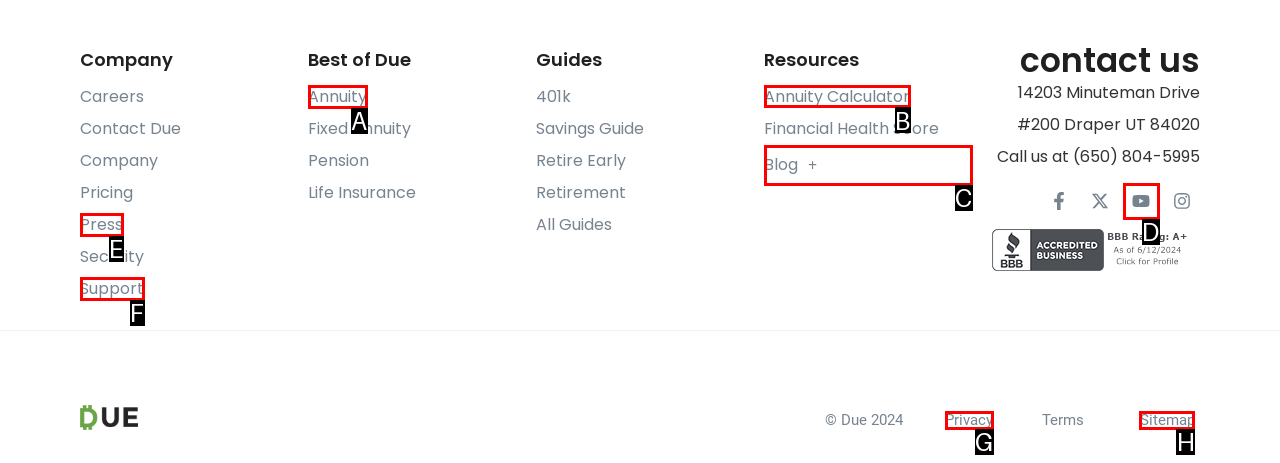Identify which lettered option to click to carry out the task: Use Annuity Calculator. Provide the letter as your answer.

B